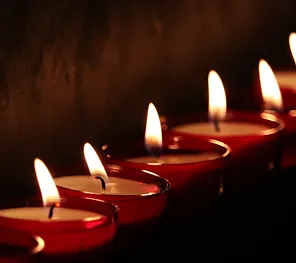Please provide a short answer using a single word or phrase for the question:
What atmosphere do the candles create?

serene and inviting